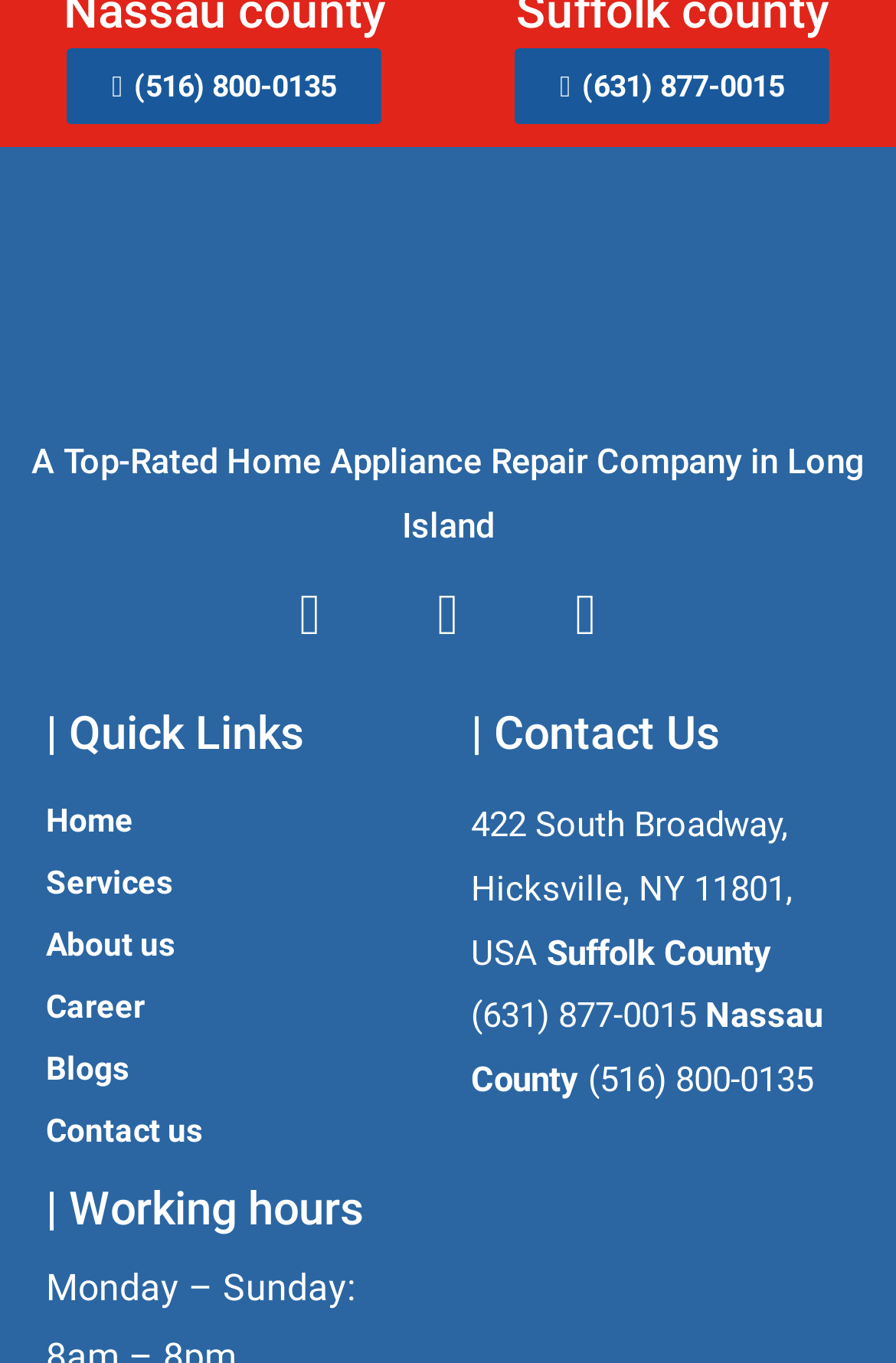Answer the question using only a single word or phrase: 
What is the address of the company?

422 South Broadway, Hicksville, NY 11801, USA